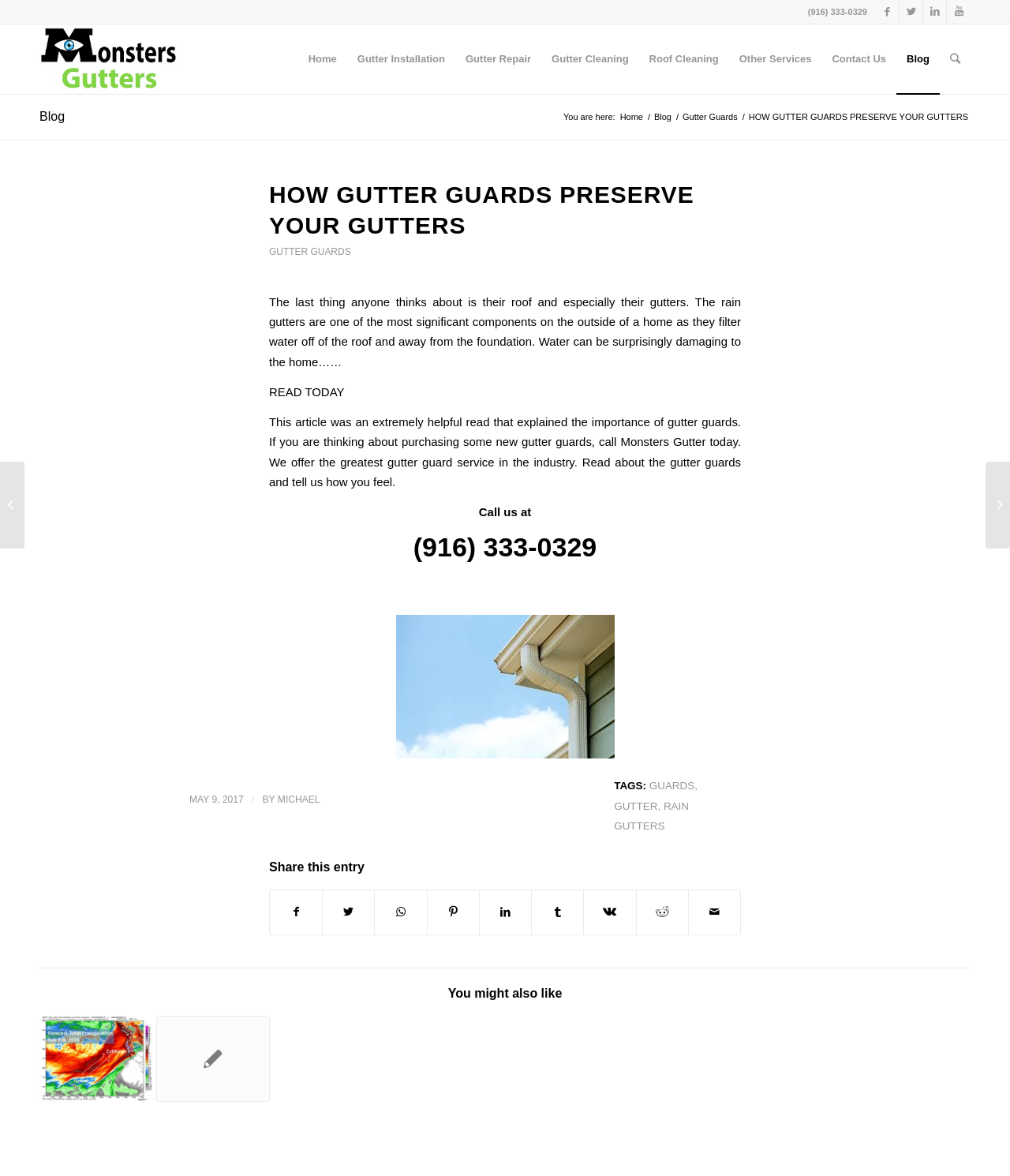What is the phone number to call for gutter services?
Please provide an in-depth and detailed response to the question.

I found the phone number by looking at the link with the text '(916) 333-0329' which is located at the top right corner of the webpage and also mentioned in the article.